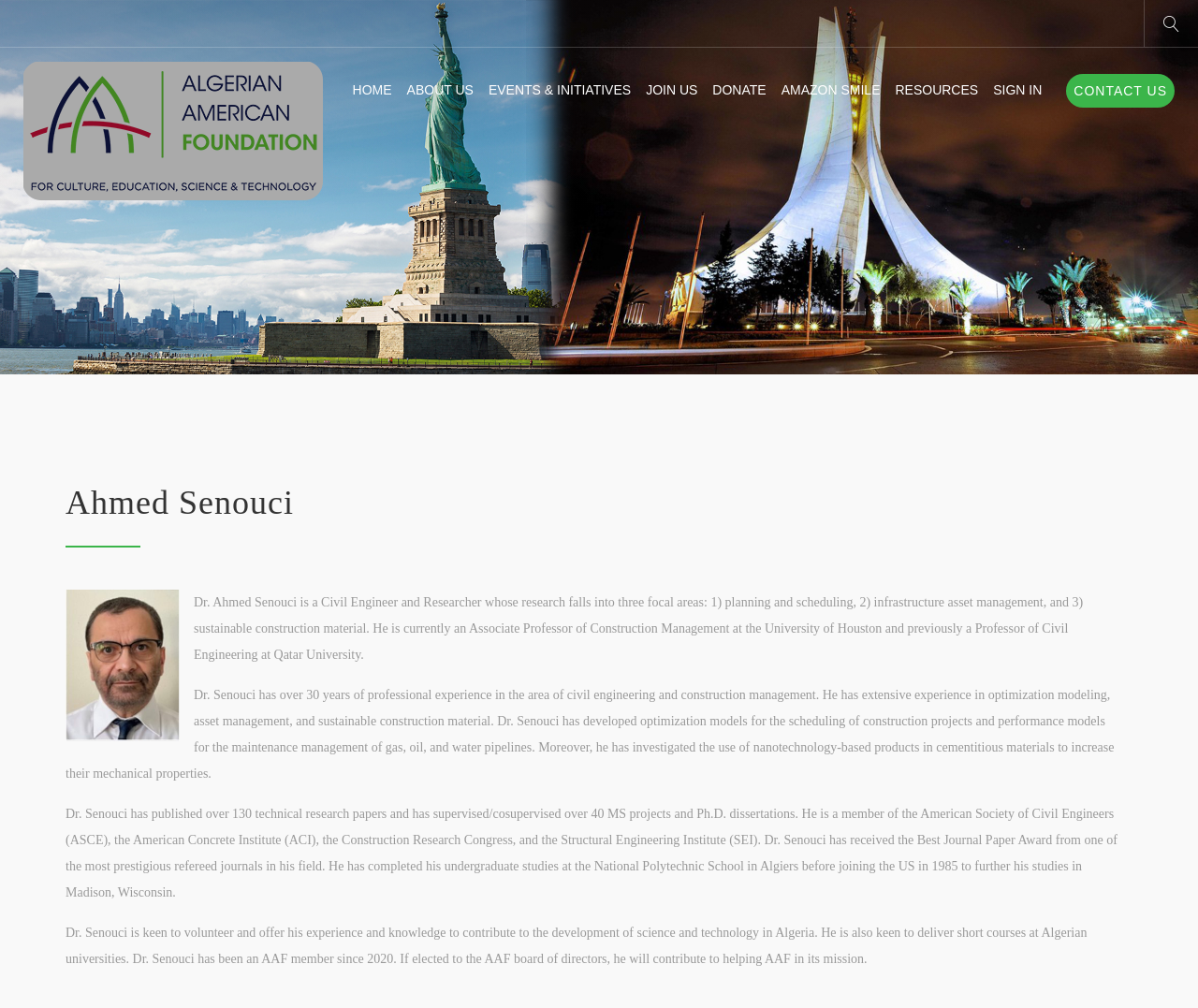Please give a one-word or short phrase response to the following question: 
When did Ahmed Senouci join the AAF?

2020